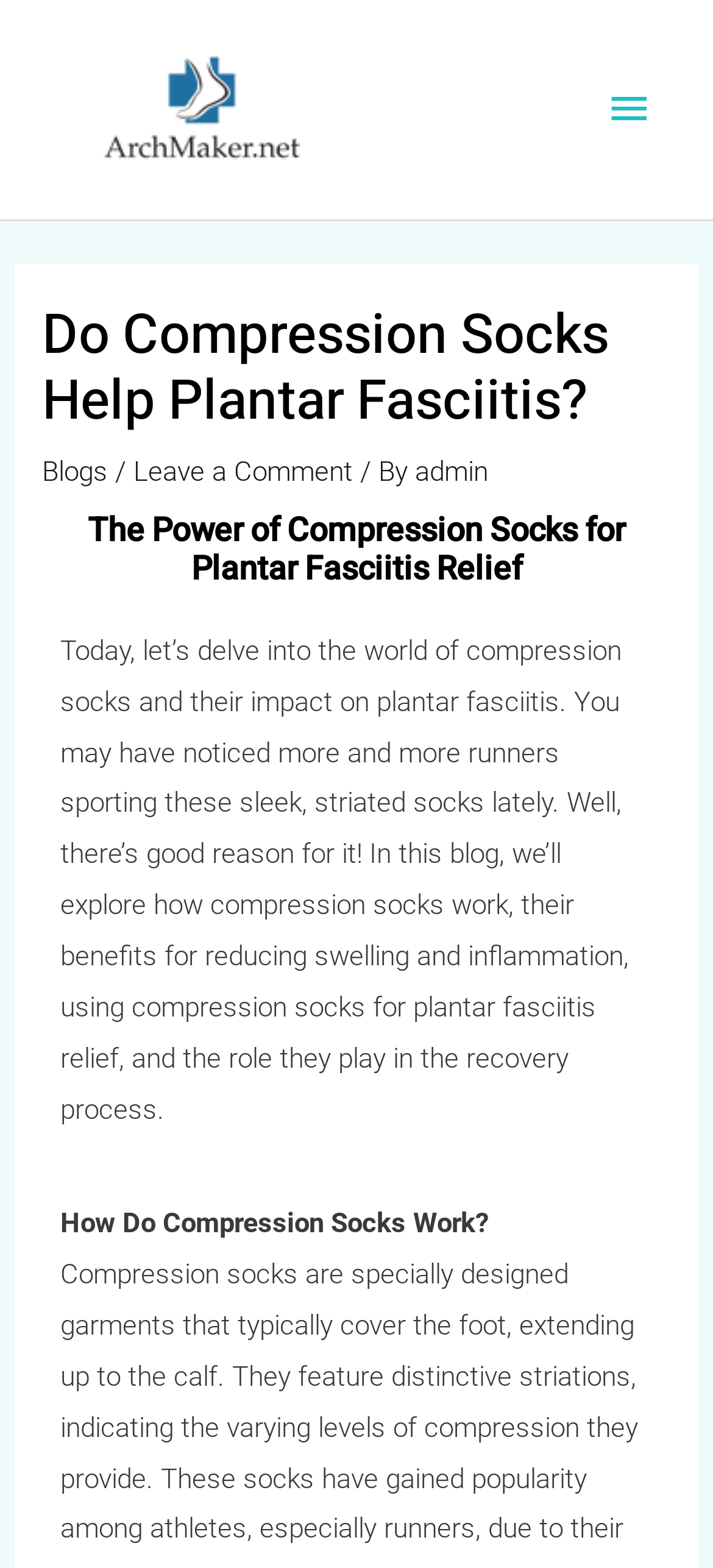Analyze the image and deliver a detailed answer to the question: Is the blog post part of a larger collection?

I deduced that the blog post is part of a larger collection by noticing the link 'Blogs' in the header section, which implies that there are other blog posts available on the website.